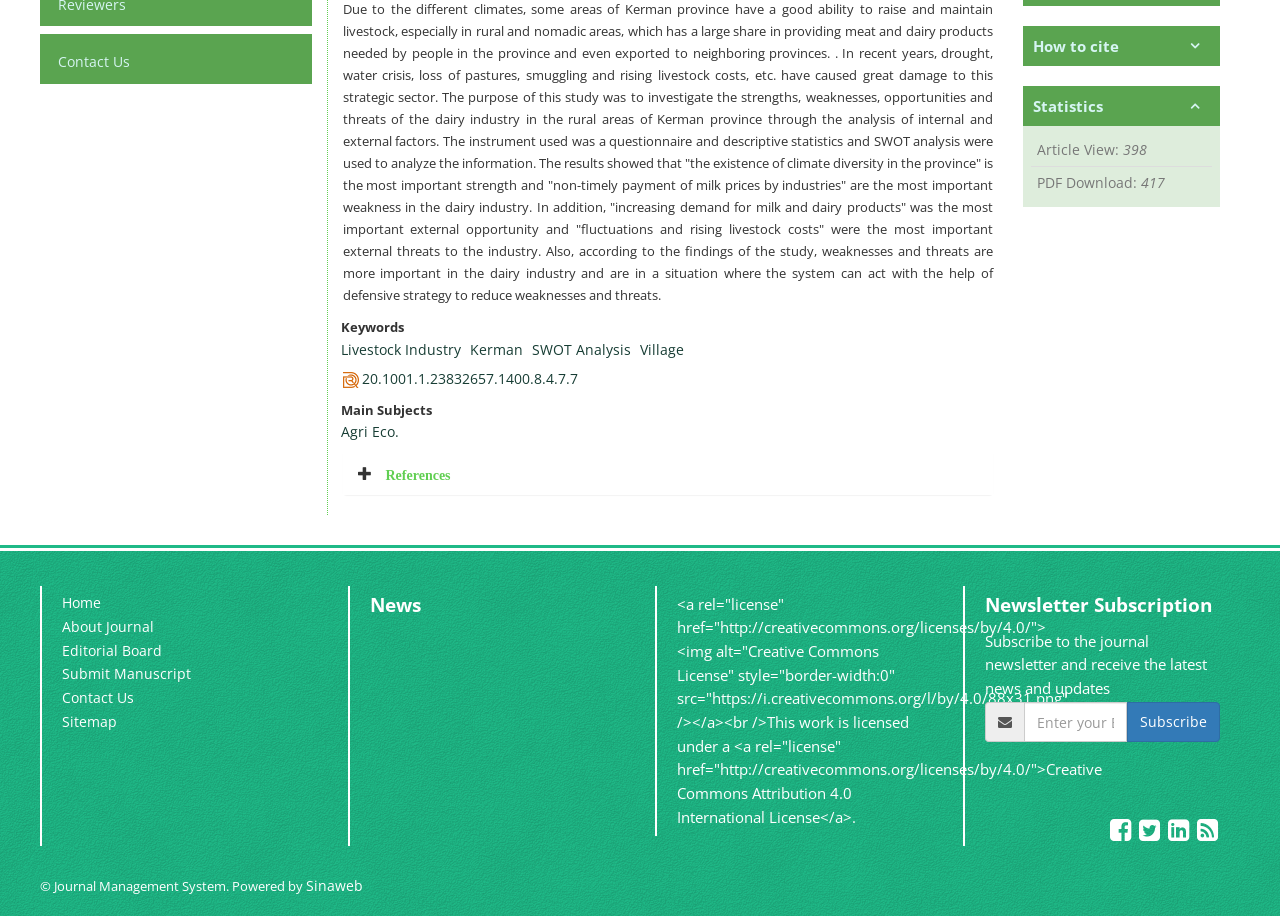Based on the provided description, "PDF Download: 417", find the bounding box of the corresponding UI element in the screenshot.

[0.806, 0.183, 0.947, 0.218]